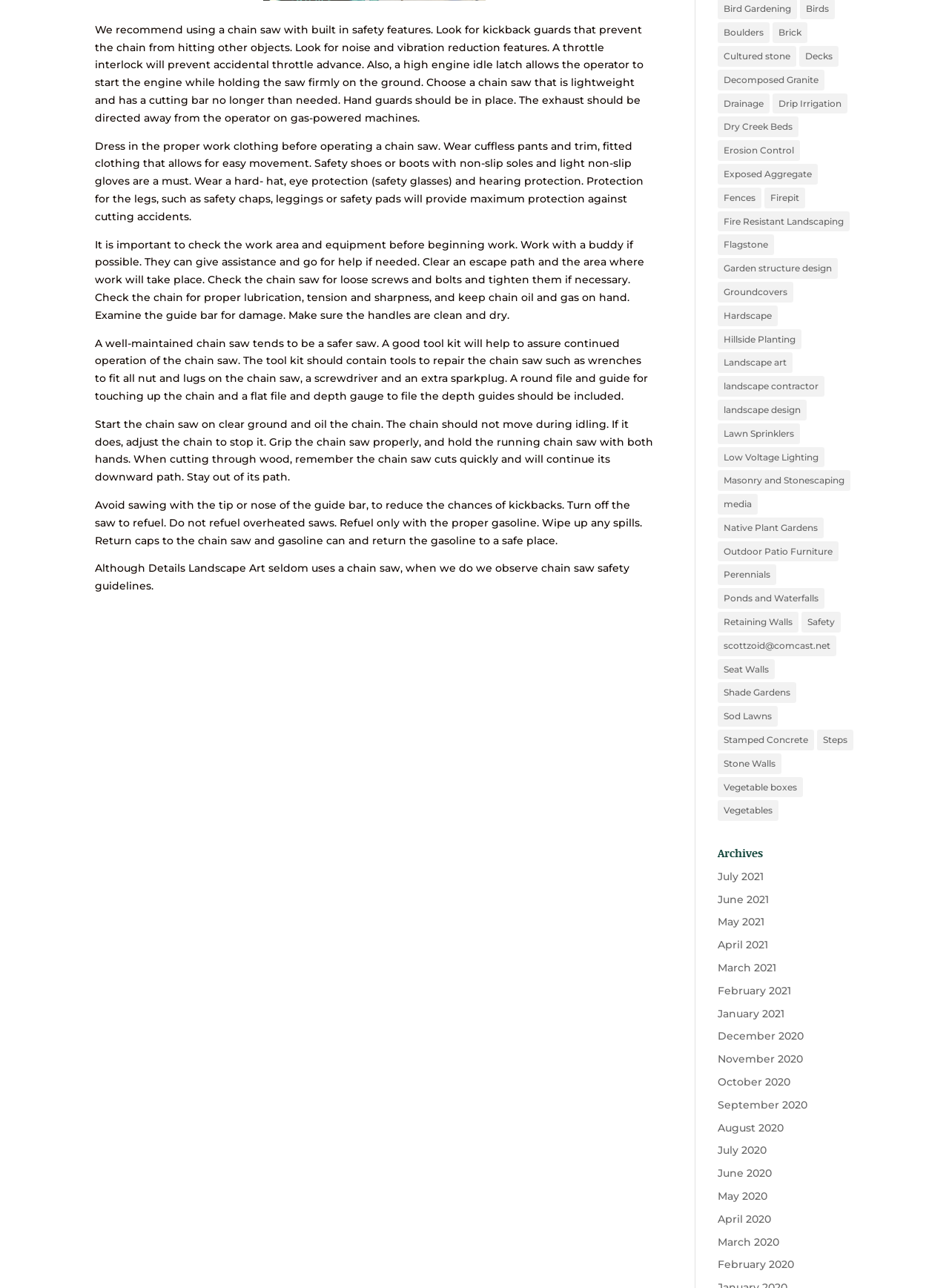Find the bounding box coordinates of the UI element according to this description: "Ponds and Waterfalls".

[0.756, 0.457, 0.869, 0.473]